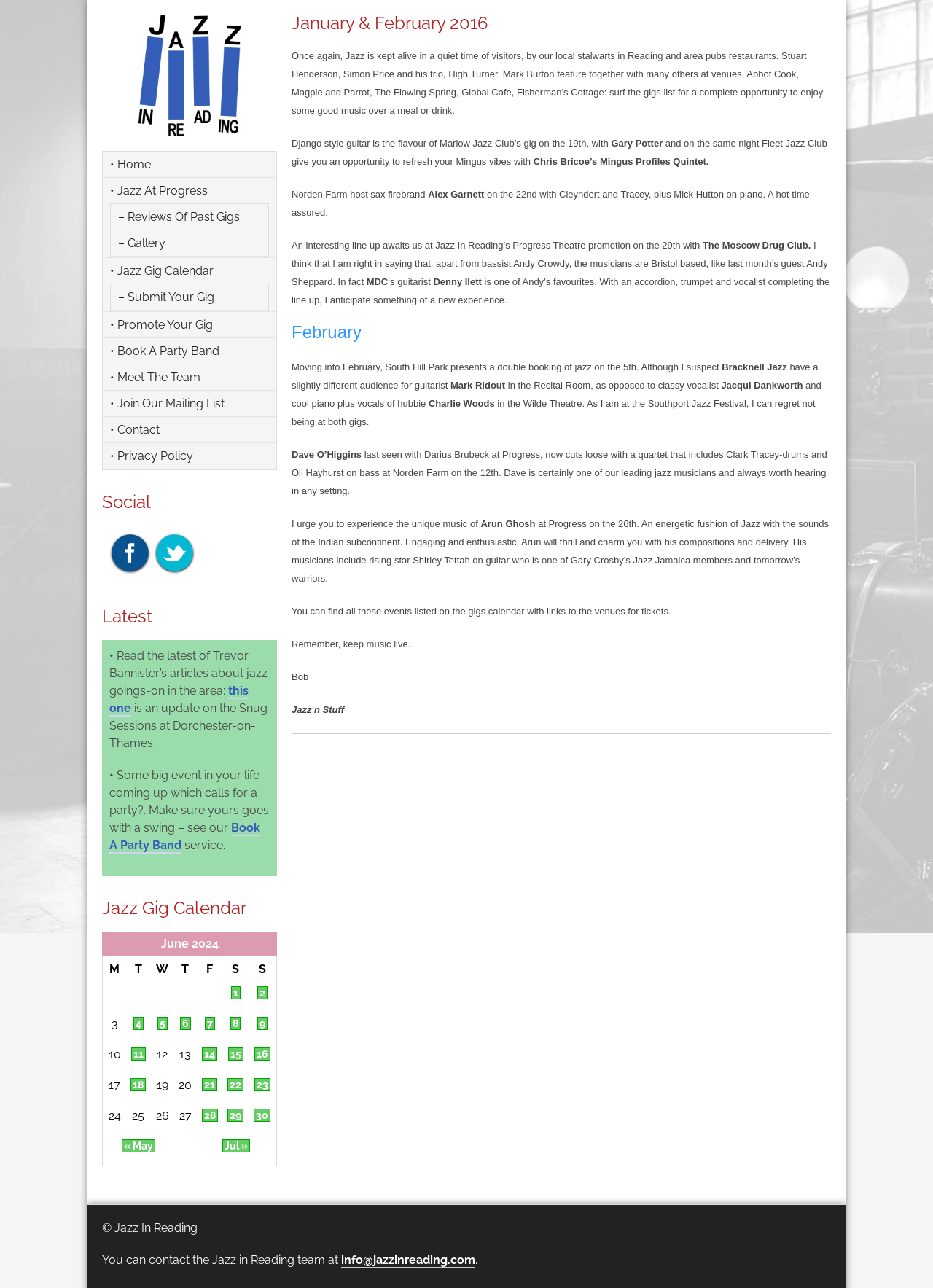What is the name of the vocalist mentioned in the text?
By examining the image, provide a one-word or phrase answer.

Jacqui Dankworth